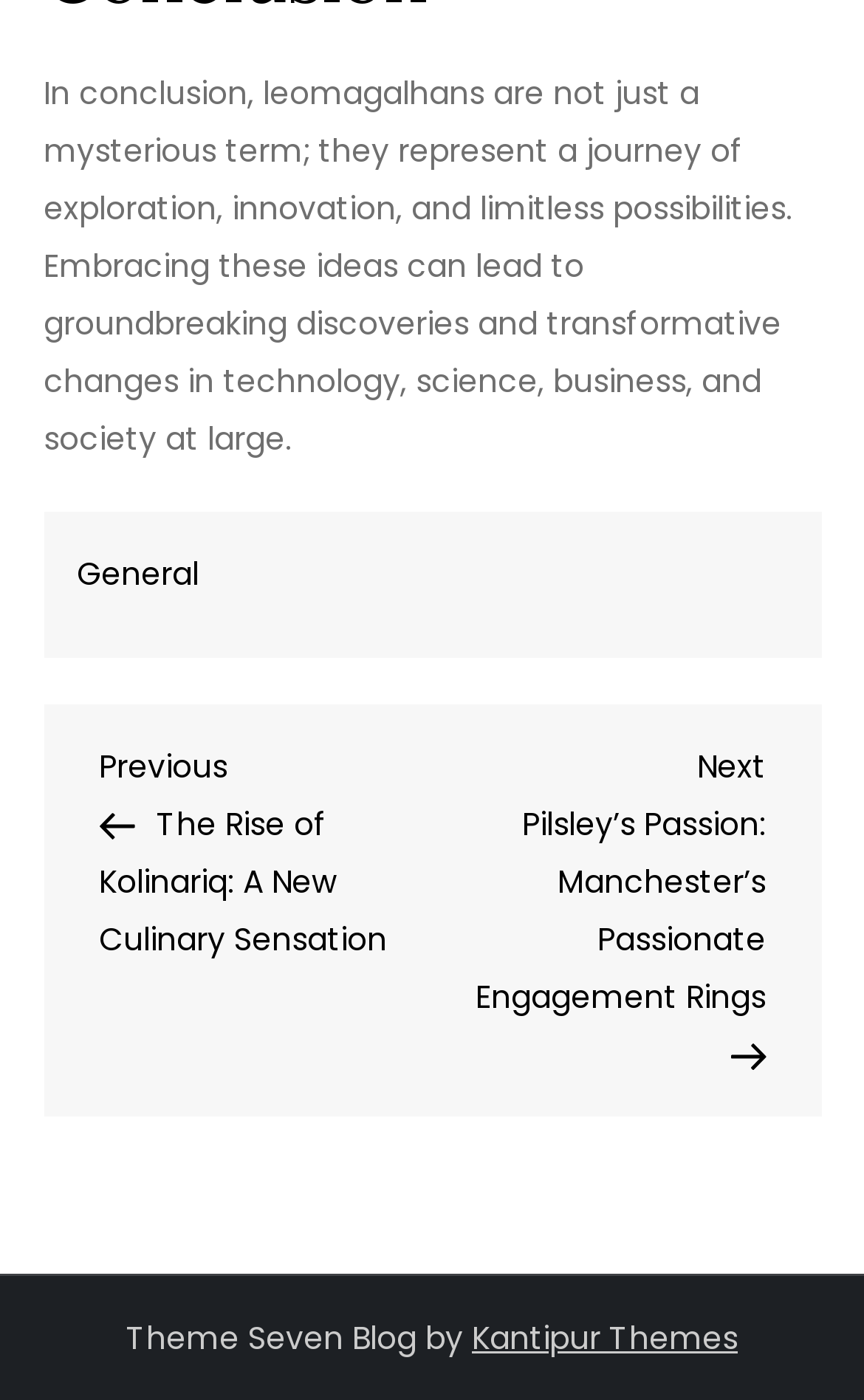What is the theme of this blog?
Please craft a detailed and exhaustive response to the question.

I inferred this answer by looking at the StaticText element 'Theme Seven Blog by' at the bottom of the page, which suggests that the blog is using a theme called Theme Seven.